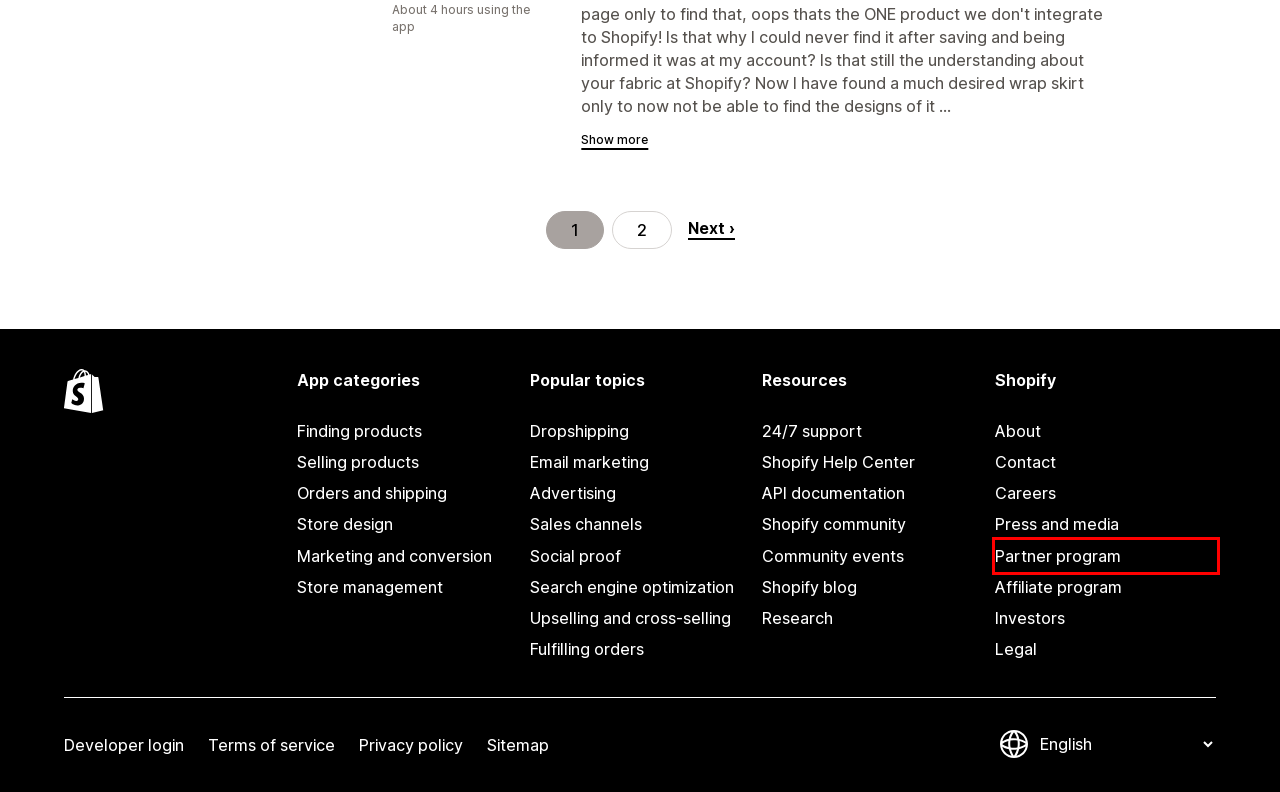You are provided with a screenshot of a webpage where a red rectangle bounding box surrounds an element. Choose the description that best matches the new webpage after clicking the element in the red bounding box. Here are the choices:
A. Become a Shopify Partner Today - Shopify Partners
B. All About Shopify
C. Ecommerce Marketing Blog - Ecommerce News, Online Store Tips and More - Shopify
D. Shopify Community
E. Shopify Privacy Policy - Shopify USA
F. Shopify Affiliate Marketing Program | Earn income for your referrals - Shopify USA
G. Shopify App Store
H. Commerce Trends 2023: Industry Report - Shopify Plus

A